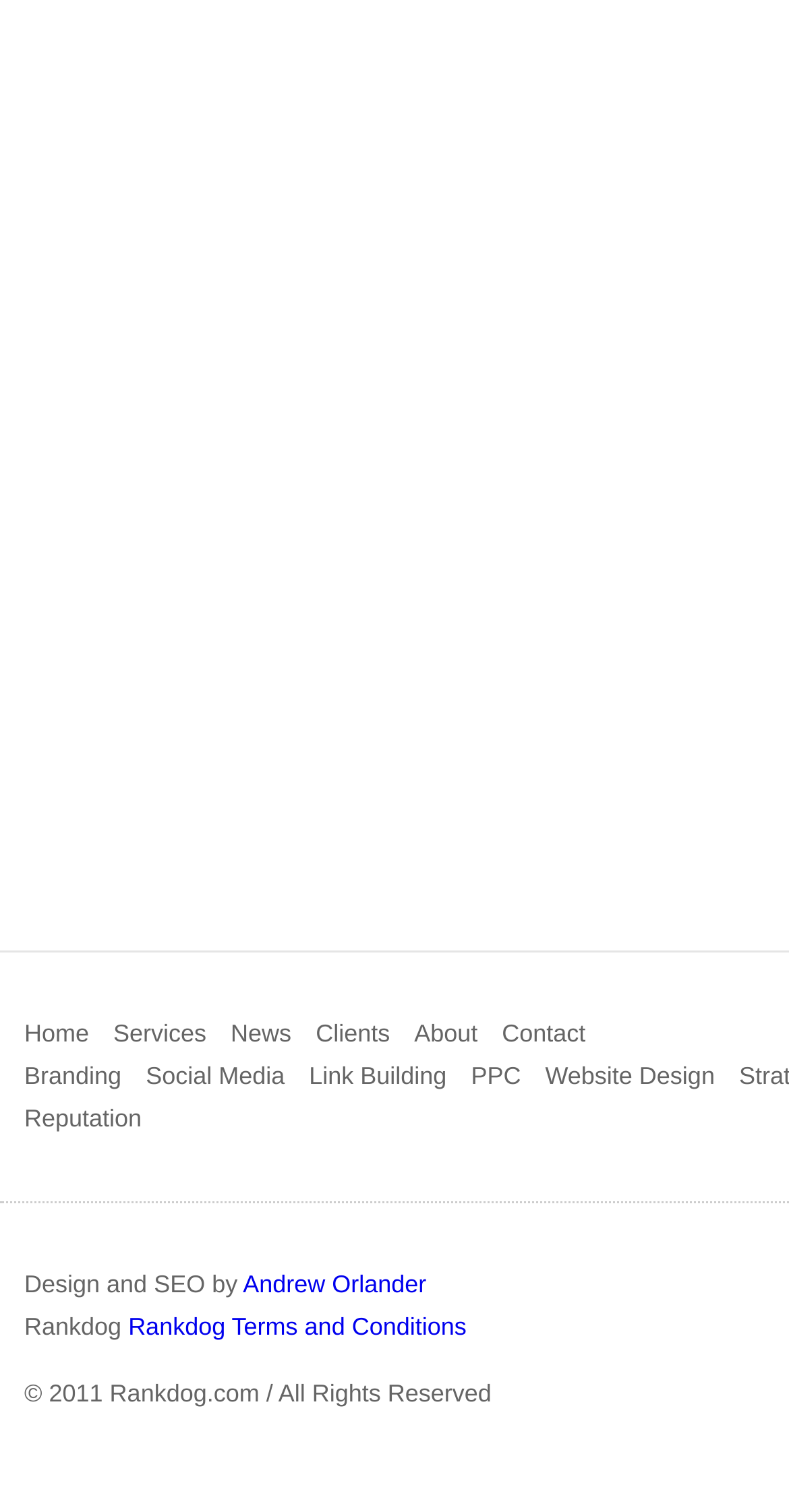Examine the image carefully and respond to the question with a detailed answer: 
Who designed the website?

I found the name 'Andrew Orlander' in the static text element with the bounding box coordinates [0.308, 0.839, 0.541, 0.858], which is mentioned as the designer of the website along with the phrase 'Design and SEO by'.